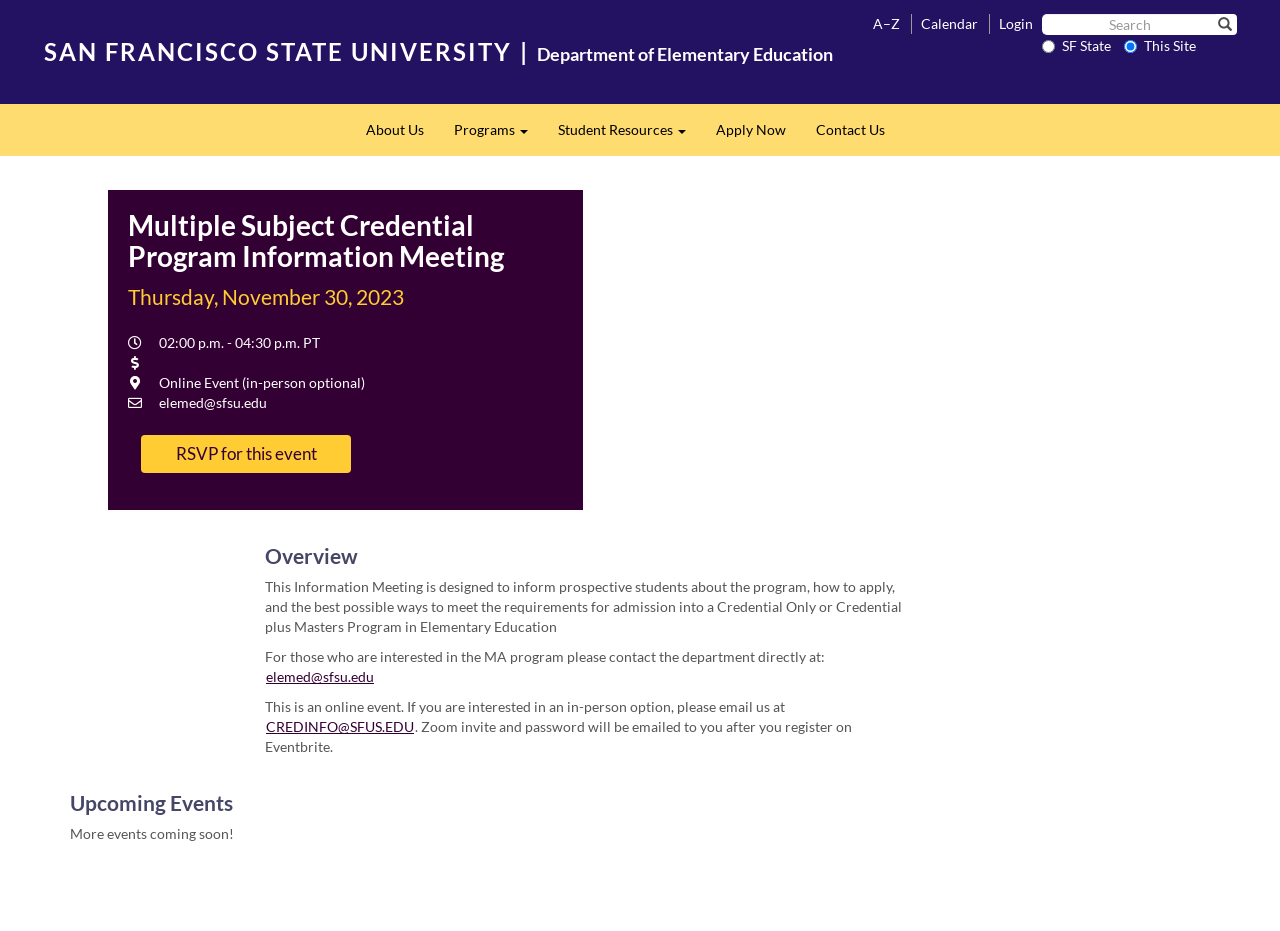What is the purpose of the Information Meeting?
Examine the image and provide an in-depth answer to the question.

I found the answer by reading the static text element that says 'This Information Meeting is designed to inform prospective students about the program, how to apply, and the best possible ways to meet the requirements for admission into a Credential Only or Credential plus Masters Program in Elementary Education'.